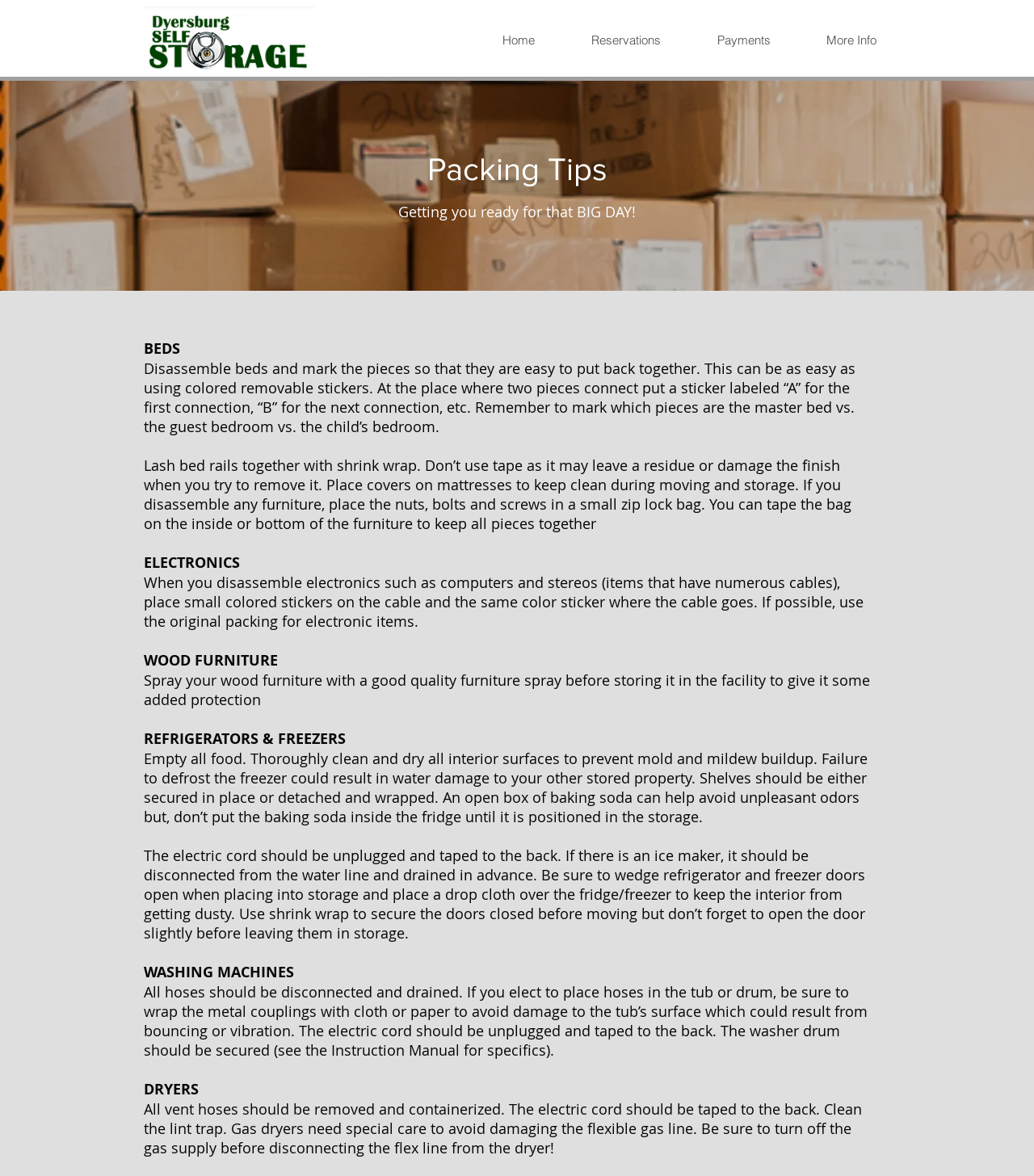Given the element description: "Home", predict the bounding box coordinates of the UI element it refers to, using four float numbers between 0 and 1, i.e., [left, top, right, bottom].

[0.459, 0.024, 0.544, 0.045]